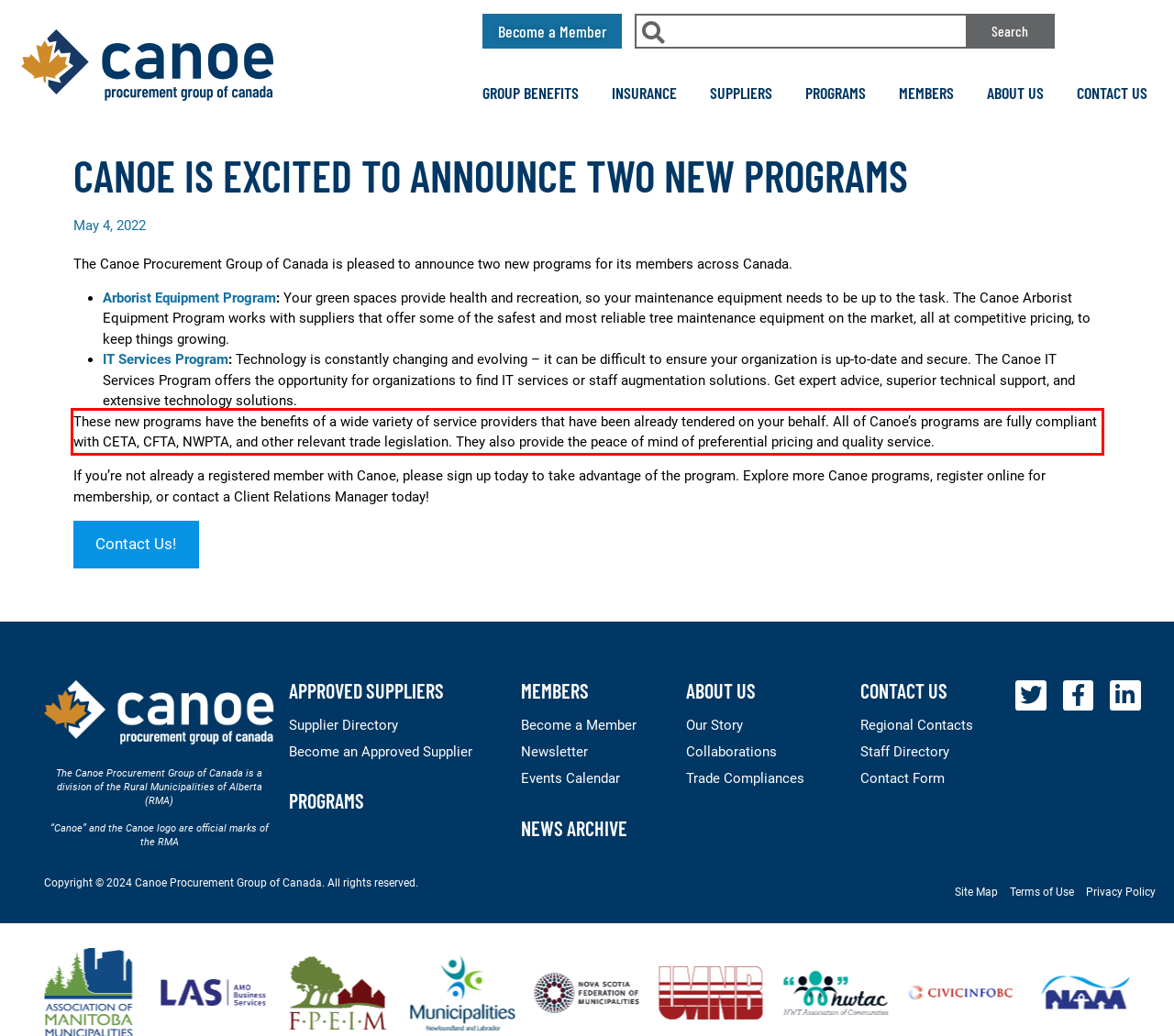Please analyze the screenshot of a webpage and extract the text content within the red bounding box using OCR.

These new programs have the benefits of a wide variety of service providers that have been already tendered on your behalf. All of Canoe’s programs are fully compliant with CETA, CFTA, NWPTA, and other relevant trade legislation. They also provide the peace of mind of preferential pricing and quality service.